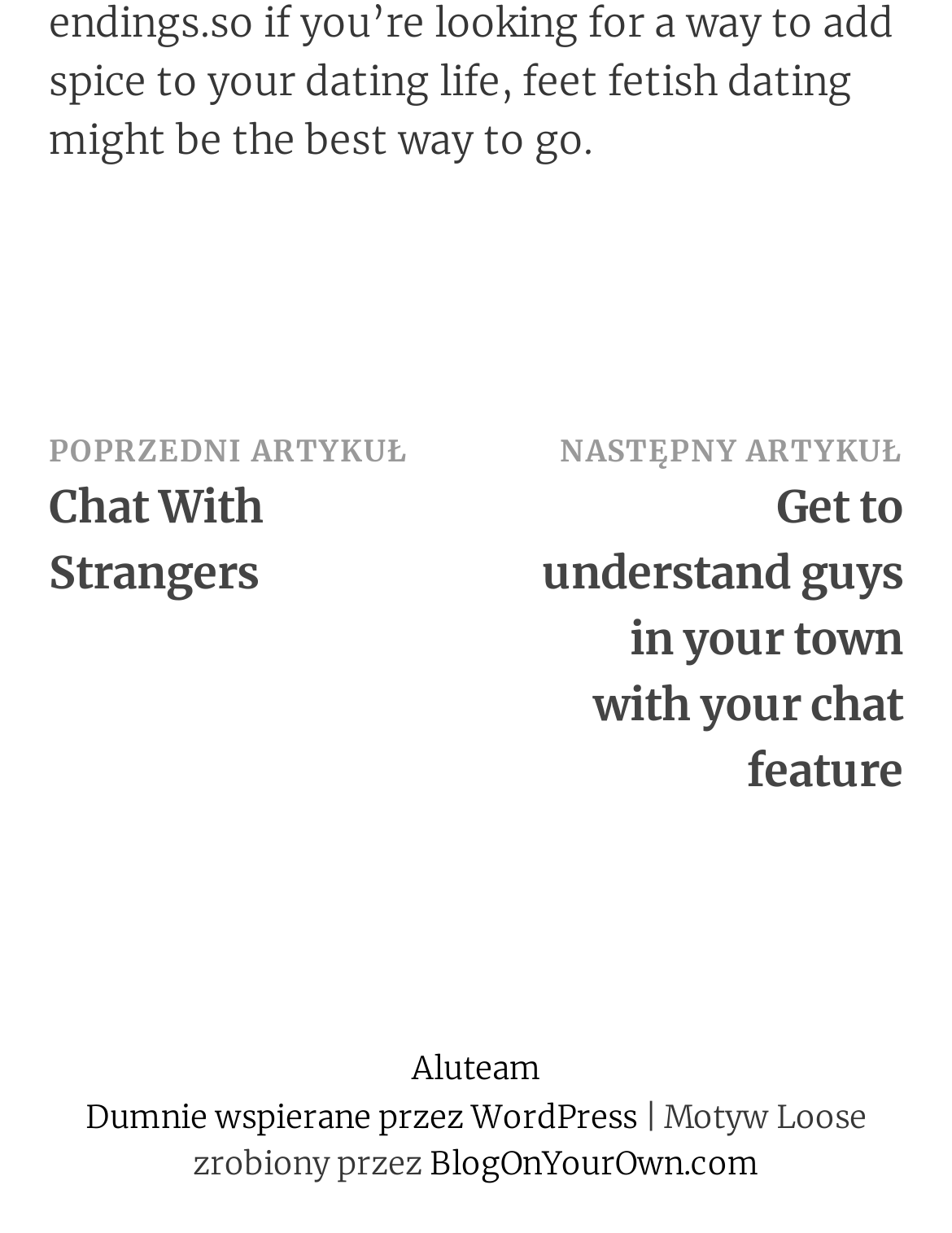How many links are in the footer section?
Using the information from the image, provide a comprehensive answer to the question.

I counted the number of link elements within the footer section, which are 'Aluteam', 'Dumnie wspierane przez WordPress', 'BlogOnYourOwn.com', and the separator '|' is a static text, not a link. Therefore, there are 4 links in the footer section.